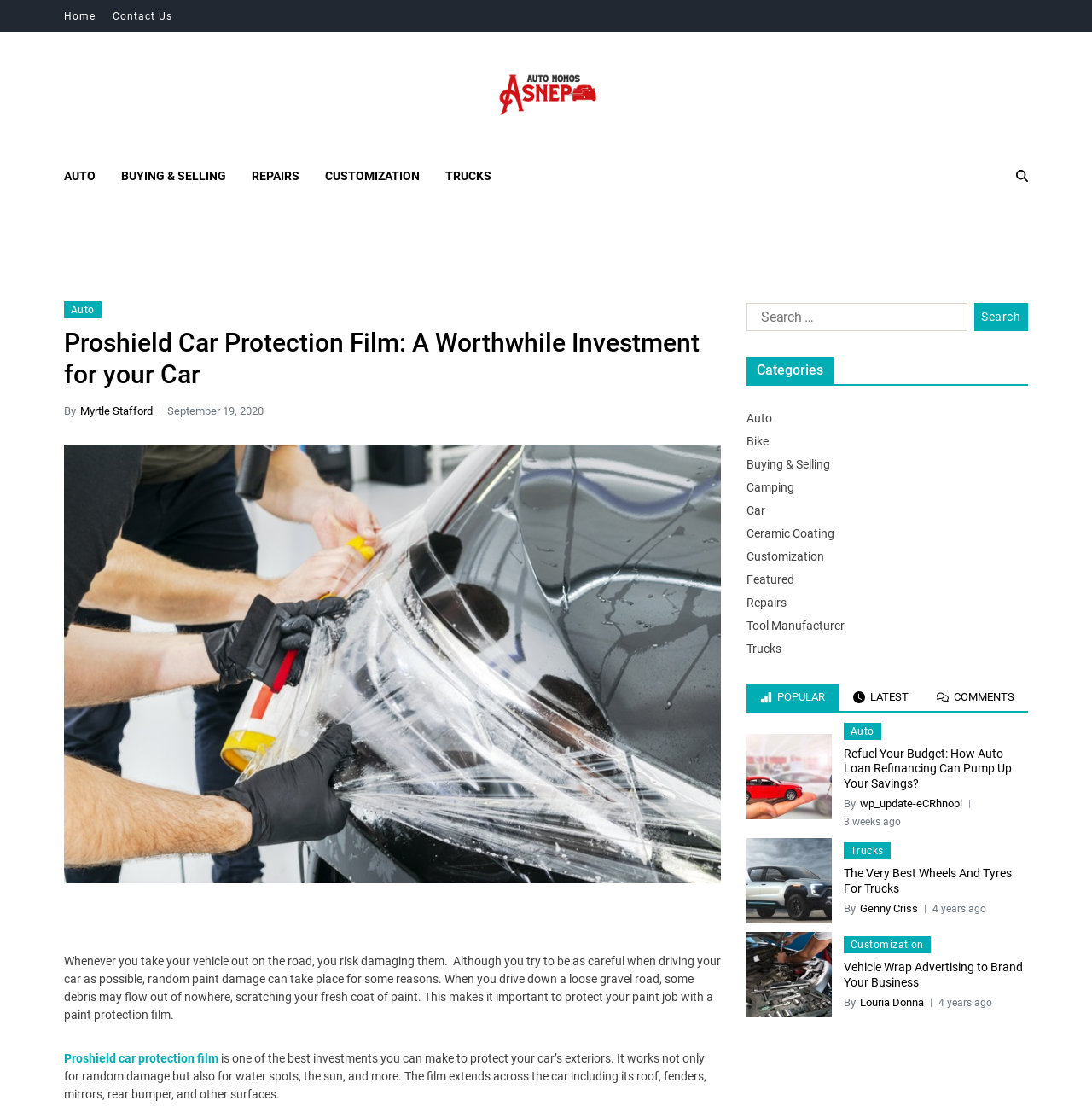Given the content of the image, can you provide a detailed answer to the question?
How many tabs are there in the tab navigation?

I looked at the tab navigation section of the webpage and counted the number of tabs. There are three tabs: 'POPULAR', 'LATEST', and 'COMMENTS'.